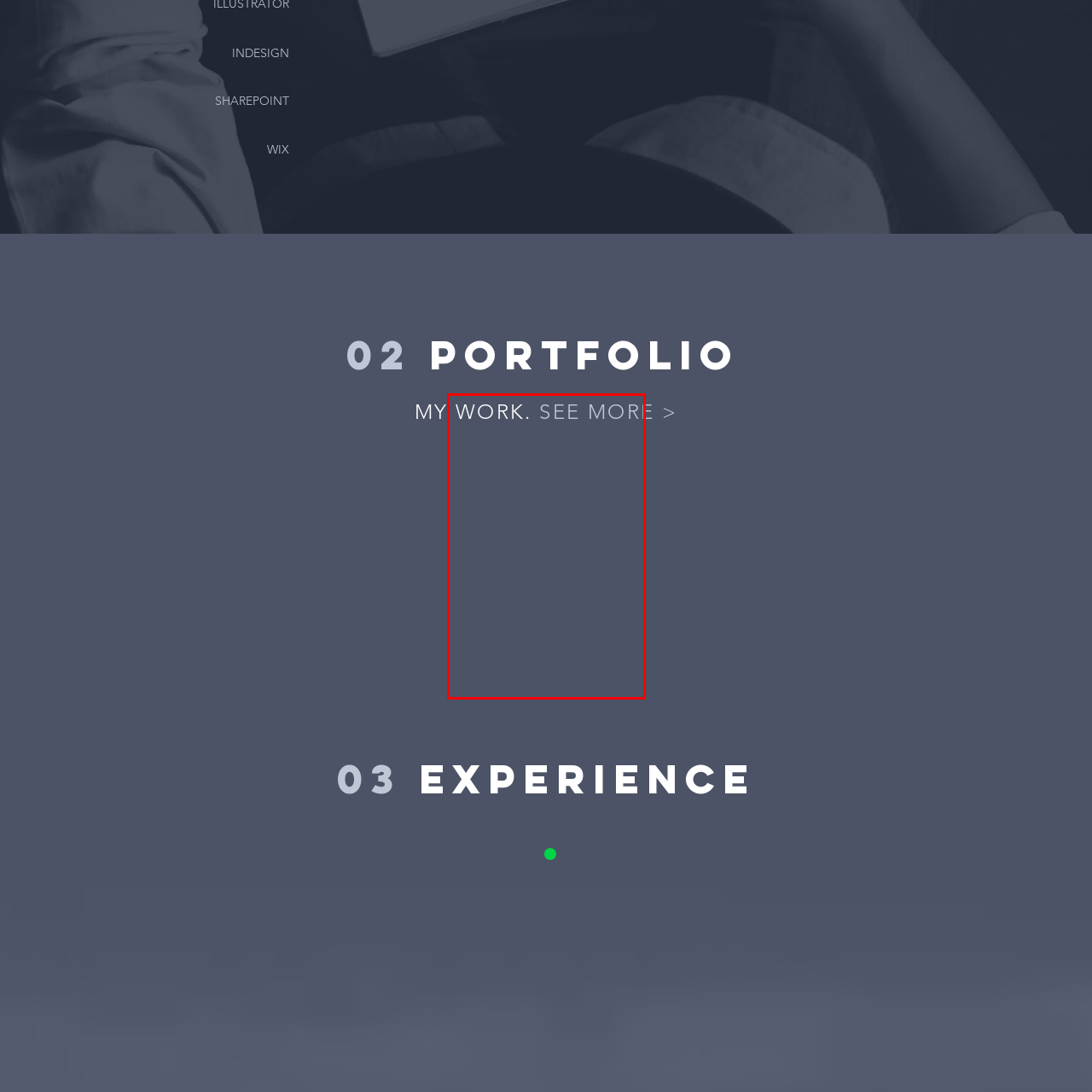What is the purpose of the phrase 'SEE MORE >'?
Review the content shown inside the red bounding box in the image and offer a detailed answer to the question, supported by the visual evidence.

The phrase 'SEE MORE >' is an invitation to the viewers to explore more content, suggesting that there are additional pieces of work or projects available for exploration, which is likely part of a design portfolio or a professional showcase.